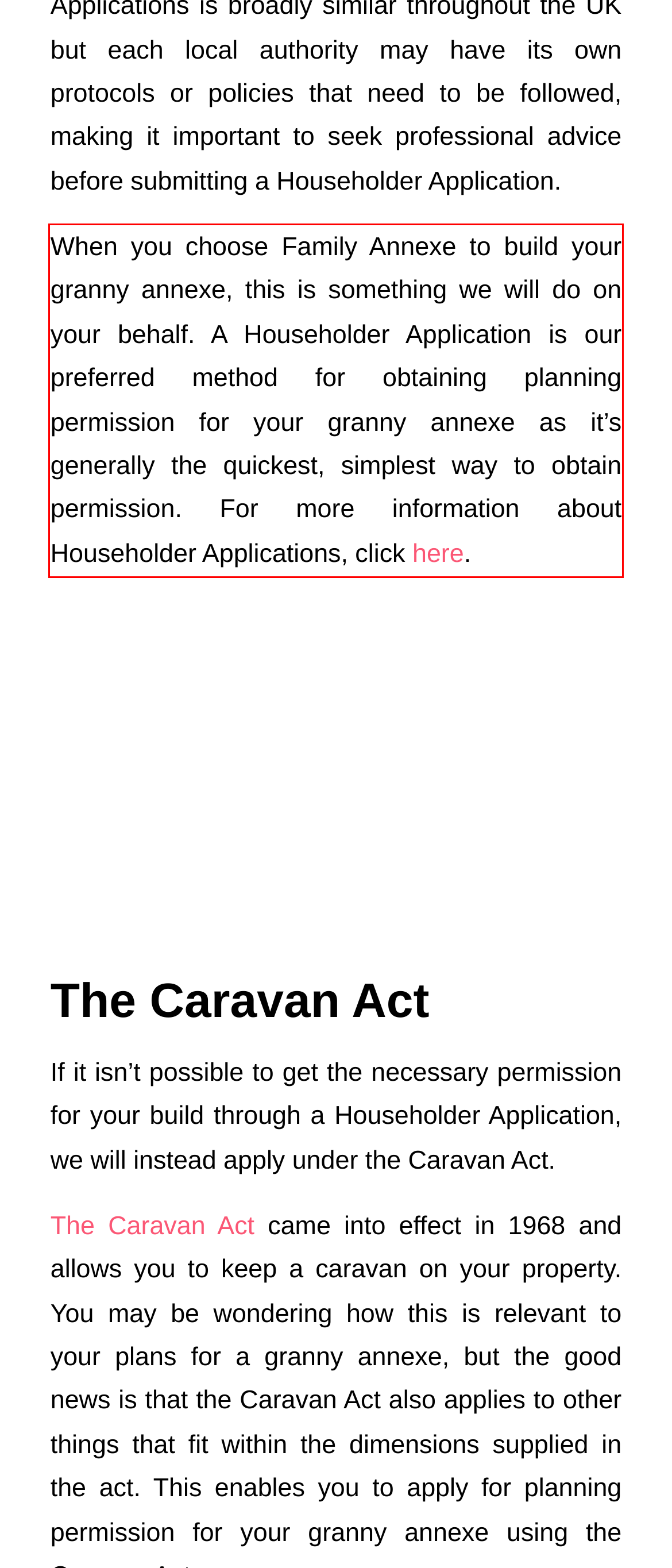Analyze the screenshot of the webpage and extract the text from the UI element that is inside the red bounding box.

When you choose Family Annexe to build your granny annexe, this is something we will do on your behalf. A Householder Application is our preferred method for obtaining planning permission for your granny annexe as it’s generally the quickest, simplest way to obtain permission. For more information about Householder Applications, click here.